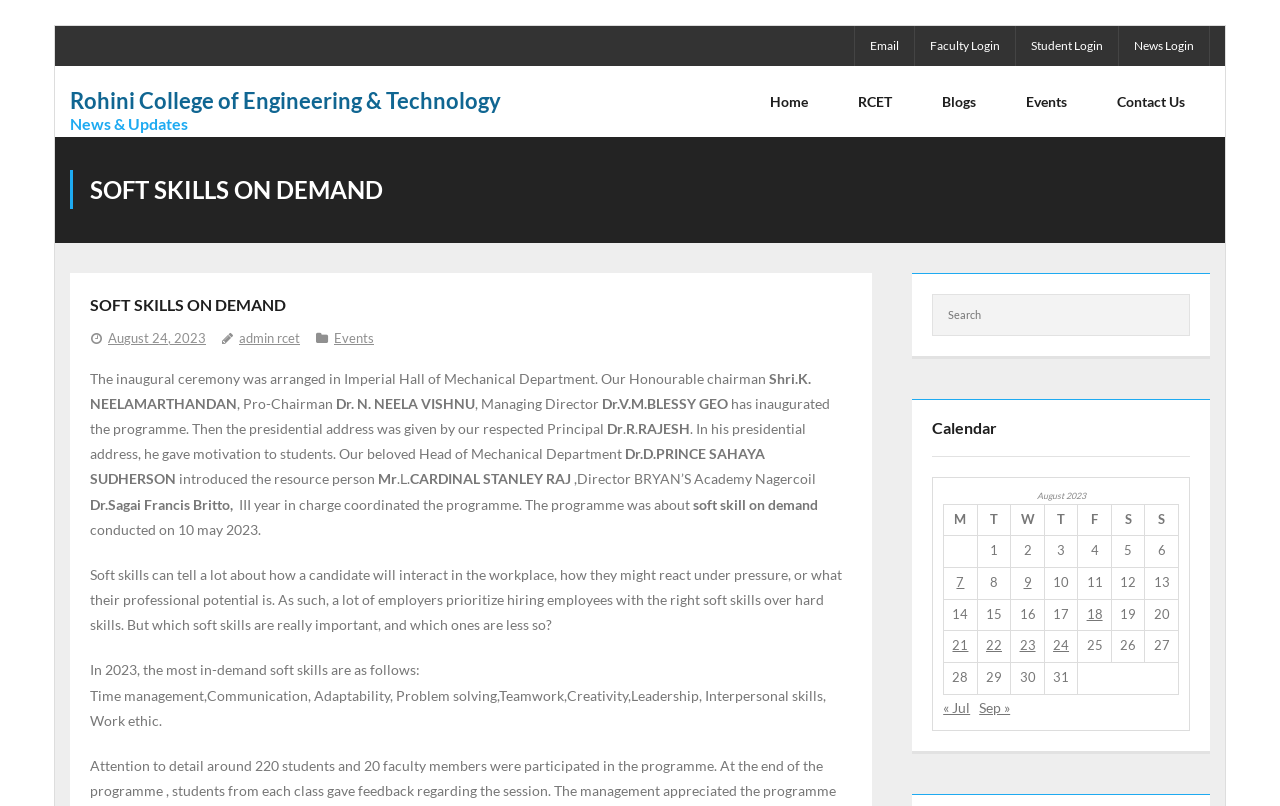What is the topic of the programme?
Refer to the image and provide a one-word or short phrase answer.

Soft skills on demand